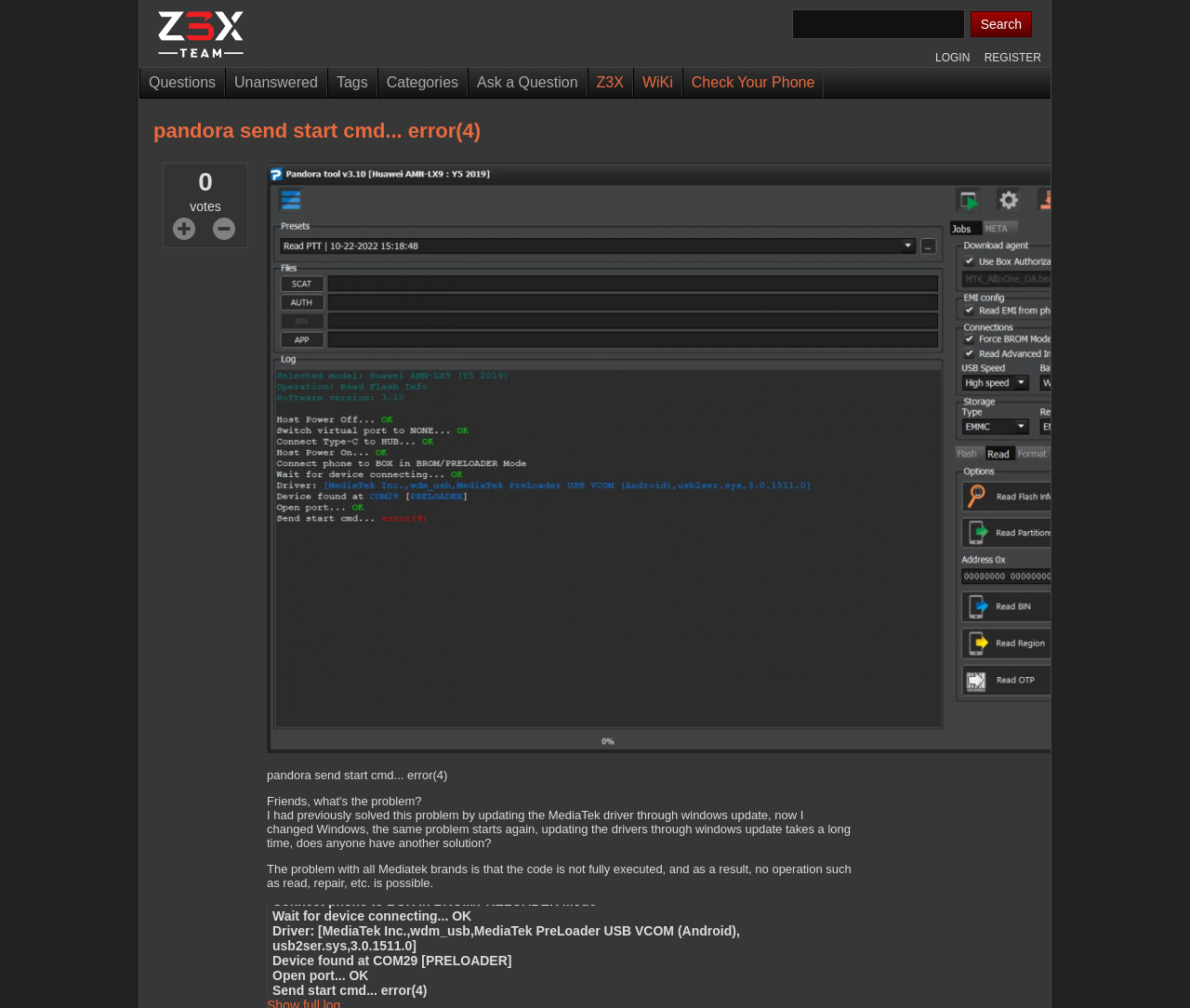Based on the description "parent_node: Subscribe name="EMAIL" placeholder="Email Address"", find the bounding box of the specified UI element.

None